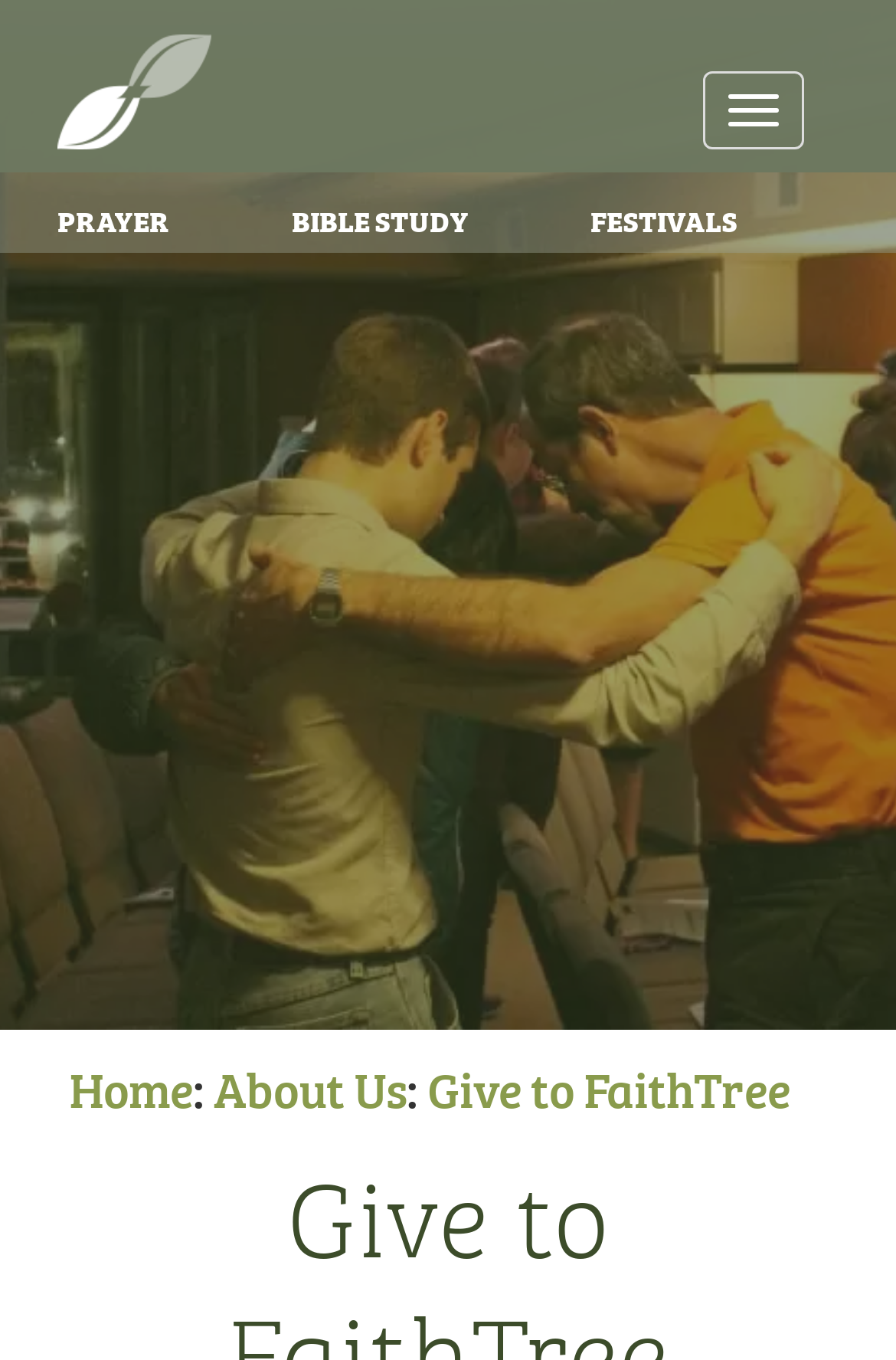Identify the first-level heading on the webpage and generate its text content.

Give to FaithTree